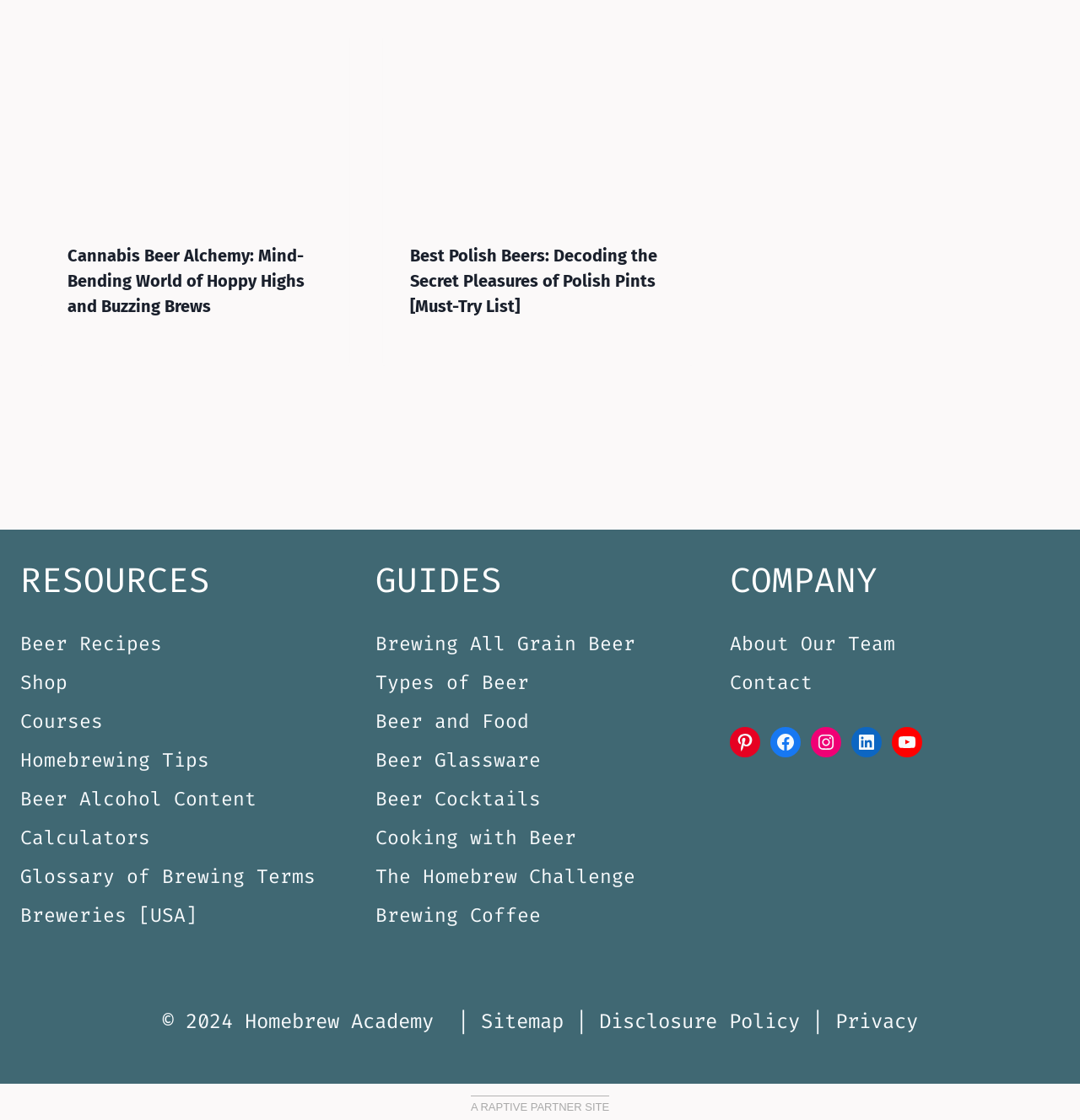Please specify the bounding box coordinates of the clickable region necessary for completing the following instruction: "Visit the 'About Our Team' page". The coordinates must consist of four float numbers between 0 and 1, i.e., [left, top, right, bottom].

[0.676, 0.558, 0.981, 0.592]